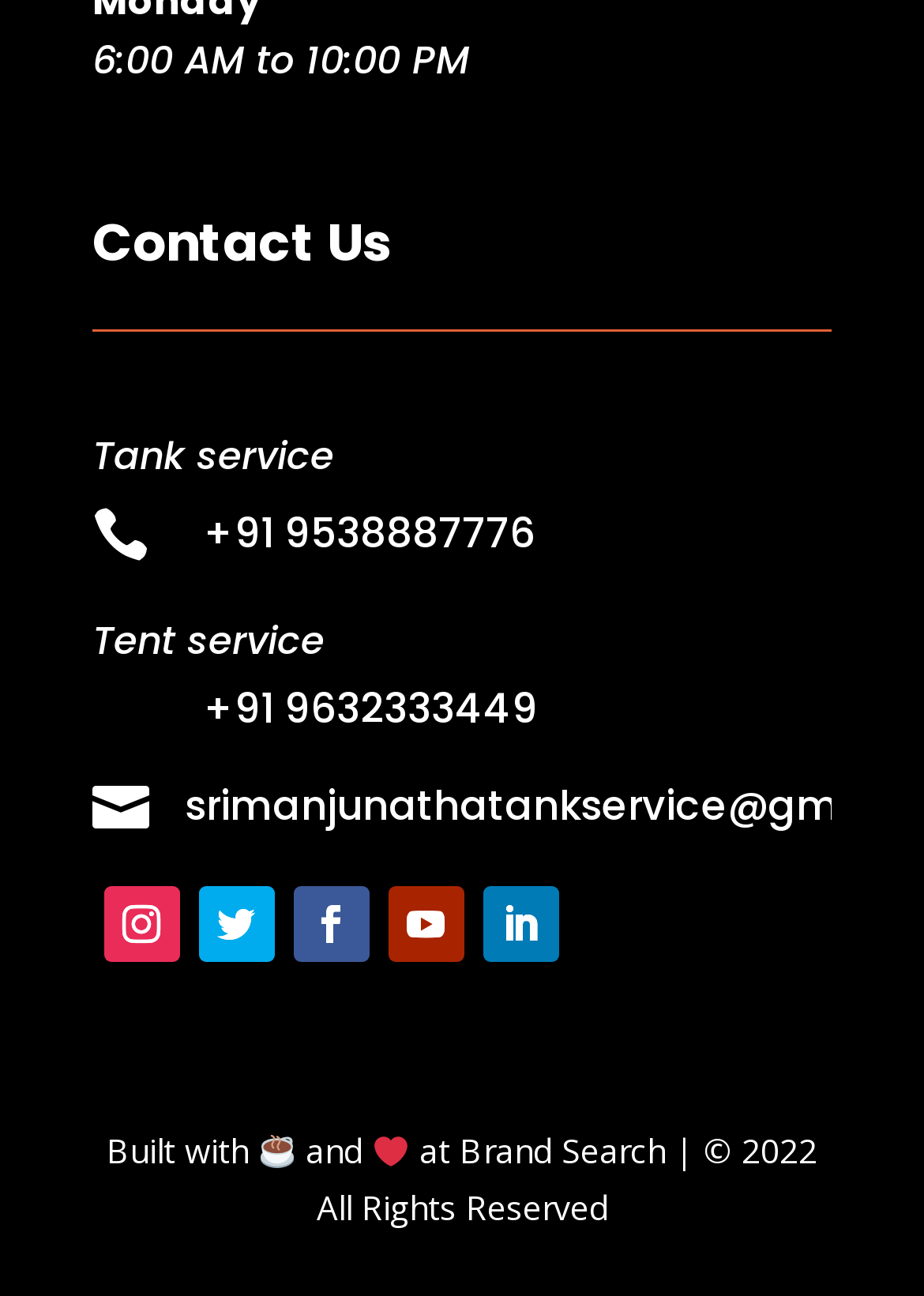Given the description "+91 9538887776", determine the bounding box of the corresponding UI element.

[0.221, 0.389, 0.579, 0.433]